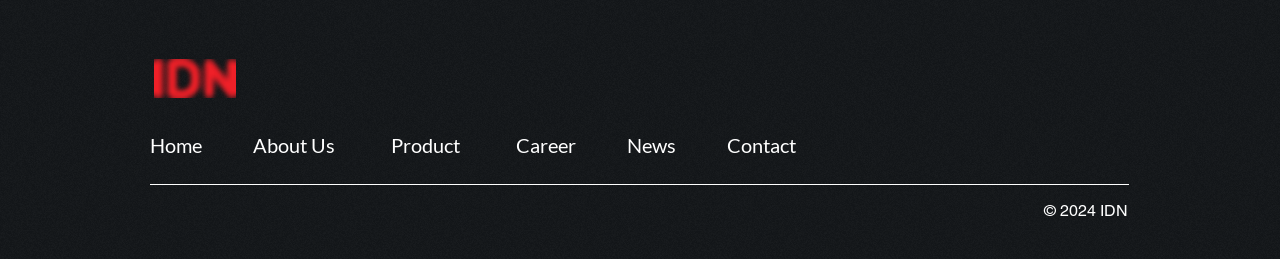What is the last menu item?
Please use the image to deliver a detailed and complete answer.

I examined the StaticText elements and found that the last menu item is 'Contact' with bounding box coordinates [0.568, 0.512, 0.622, 0.605].